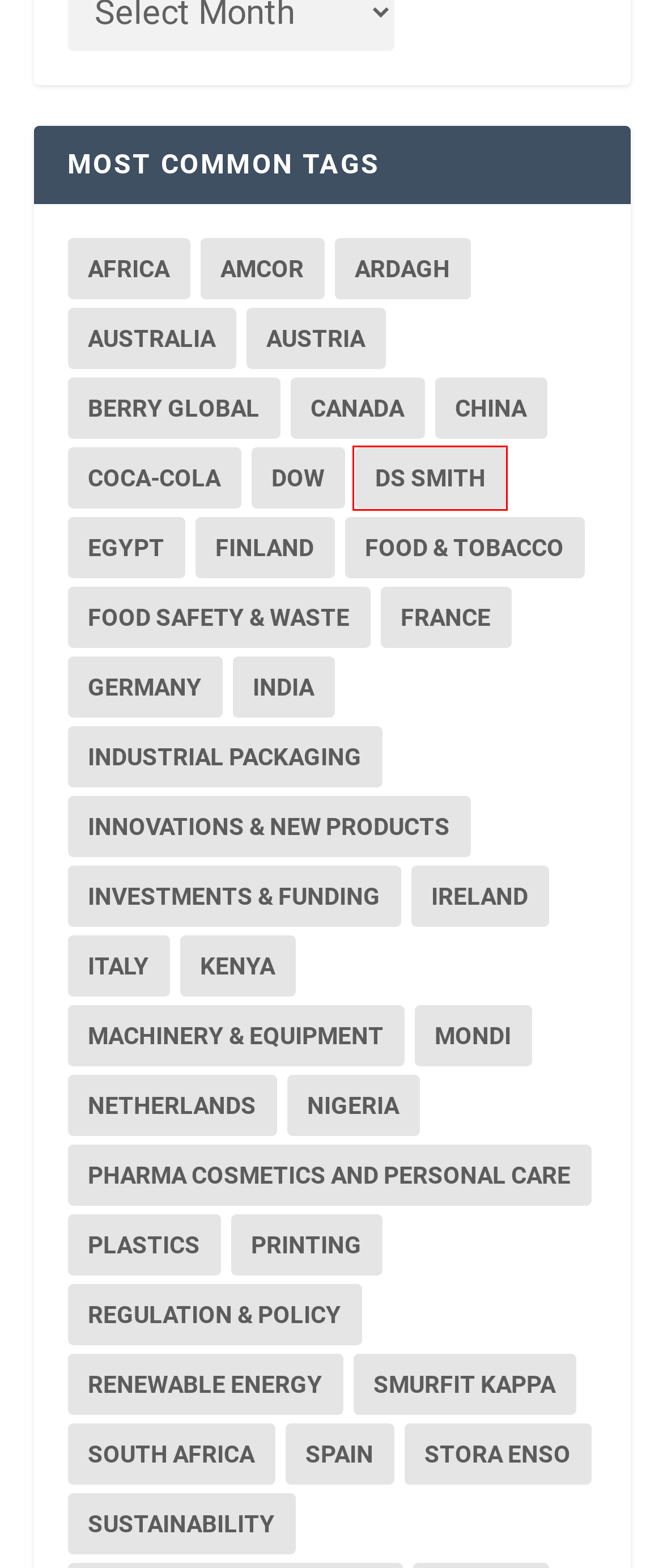You have a screenshot of a webpage where a red bounding box highlights a specific UI element. Identify the description that best matches the resulting webpage after the highlighted element is clicked. The choices are:
A. Berry Global | Sustainability Middle East & Africa Magazine
B. Smurfit Kappa | Sustainability Middle East & Africa Magazine
C. Nigeria | Sustainability Middle East & Africa Magazine
D. Amcor | Sustainability Middle East & Africa Magazine
E. Spain | Sustainability Middle East & Africa Magazine
F. DS Smith | Sustainability Middle East & Africa Magazine
G. Plastics | Sustainability Middle East & Africa Magazine
H. Kenya | Sustainability Middle East & Africa Magazine

F